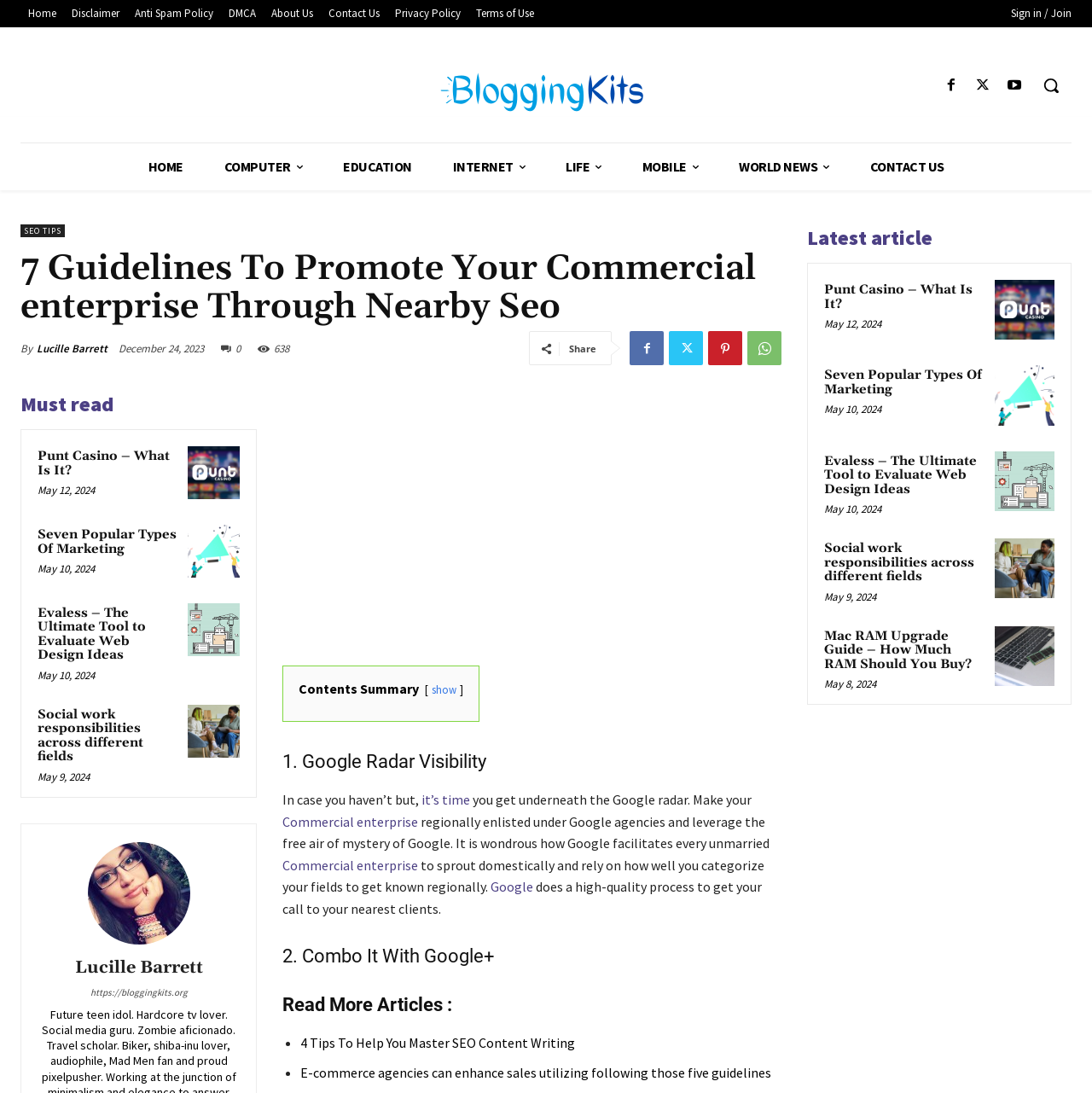Mark the bounding box of the element that matches the following description: "Terms of Use".

[0.429, 0.004, 0.496, 0.021]